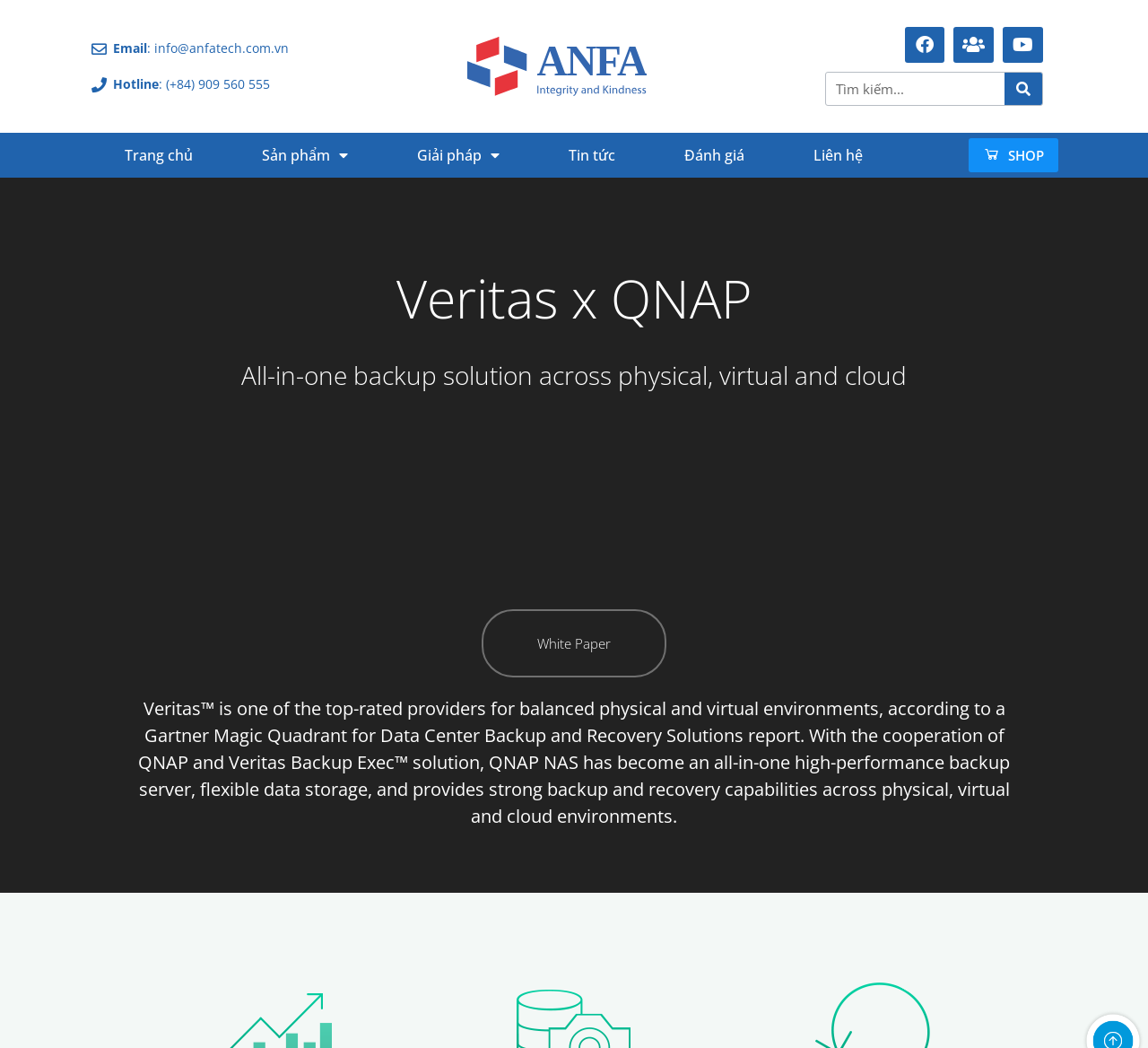Refer to the screenshot and give an in-depth answer to this question: What is the name of the backup solution mentioned on the webpage?

I read the text on the webpage and found that it mentions 'Veritas Backup Exec' as a solution for backup and recovery capabilities across physical, virtual, and cloud environments.